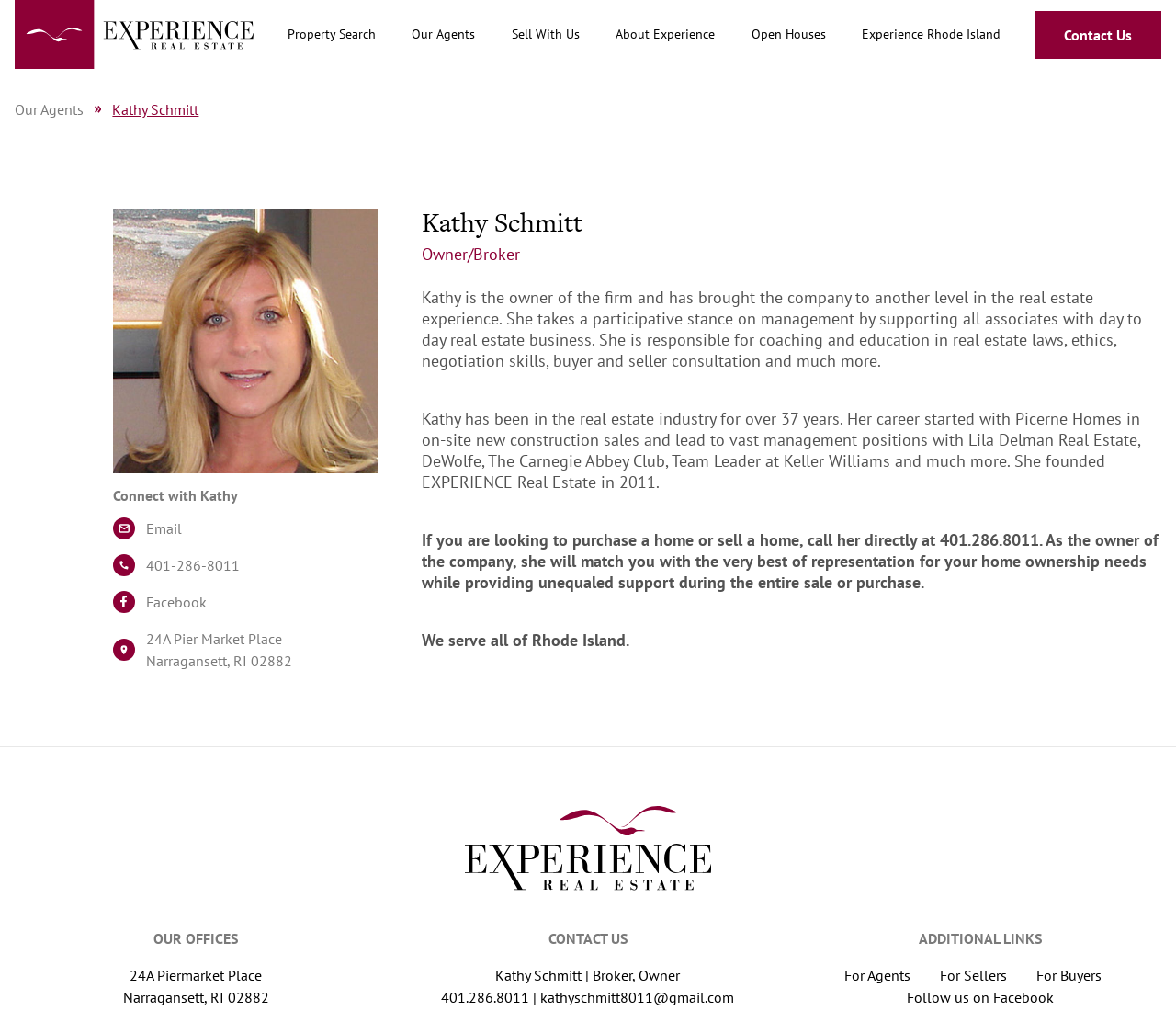Please answer the following question using a single word or phrase: 
What is the phone number to contact Kathy directly?

401.286.8011